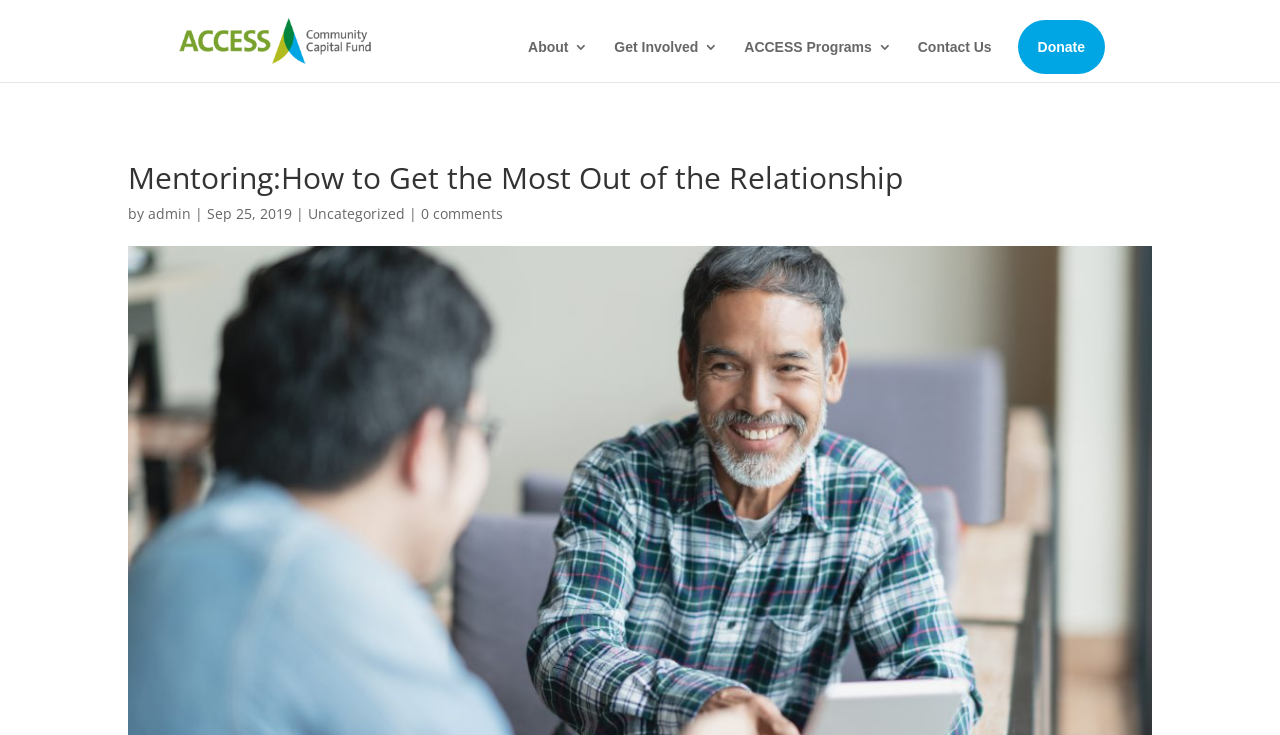What is the date of the mentoring article?
Look at the image and respond to the question as thoroughly as possible.

I found the date of the mentoring article by looking at the StaticText element with the text 'Sep 25, 2019', which is located near the heading of the article and is likely to be the publication date.